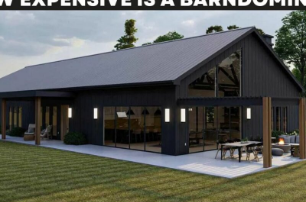What is the purpose of the article?
Based on the screenshot, respond with a single word or phrase.

to provide insights into costs